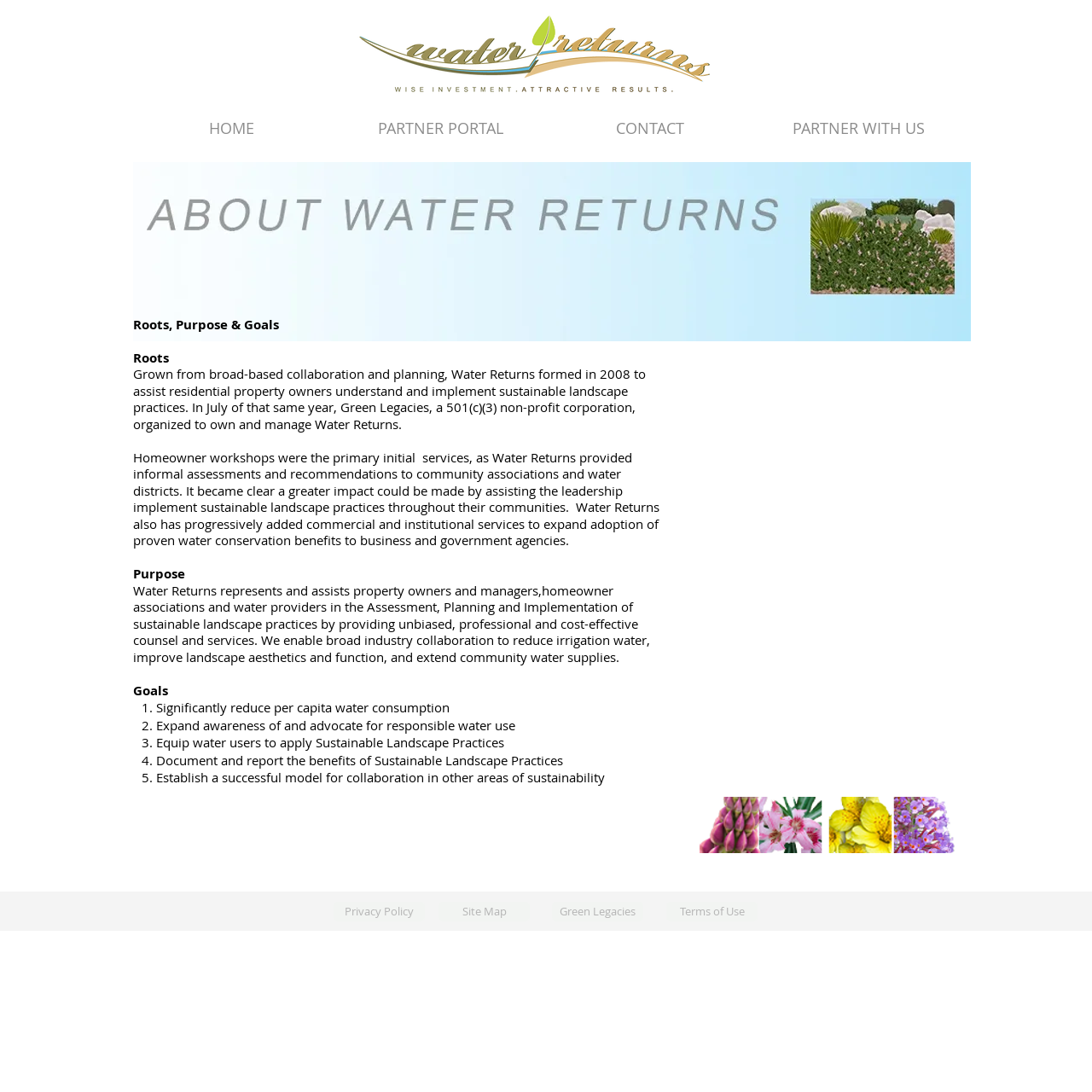What is the position of the 'Feature Partner' section?
From the screenshot, supply a one-word or short-phrase answer.

Bottom right